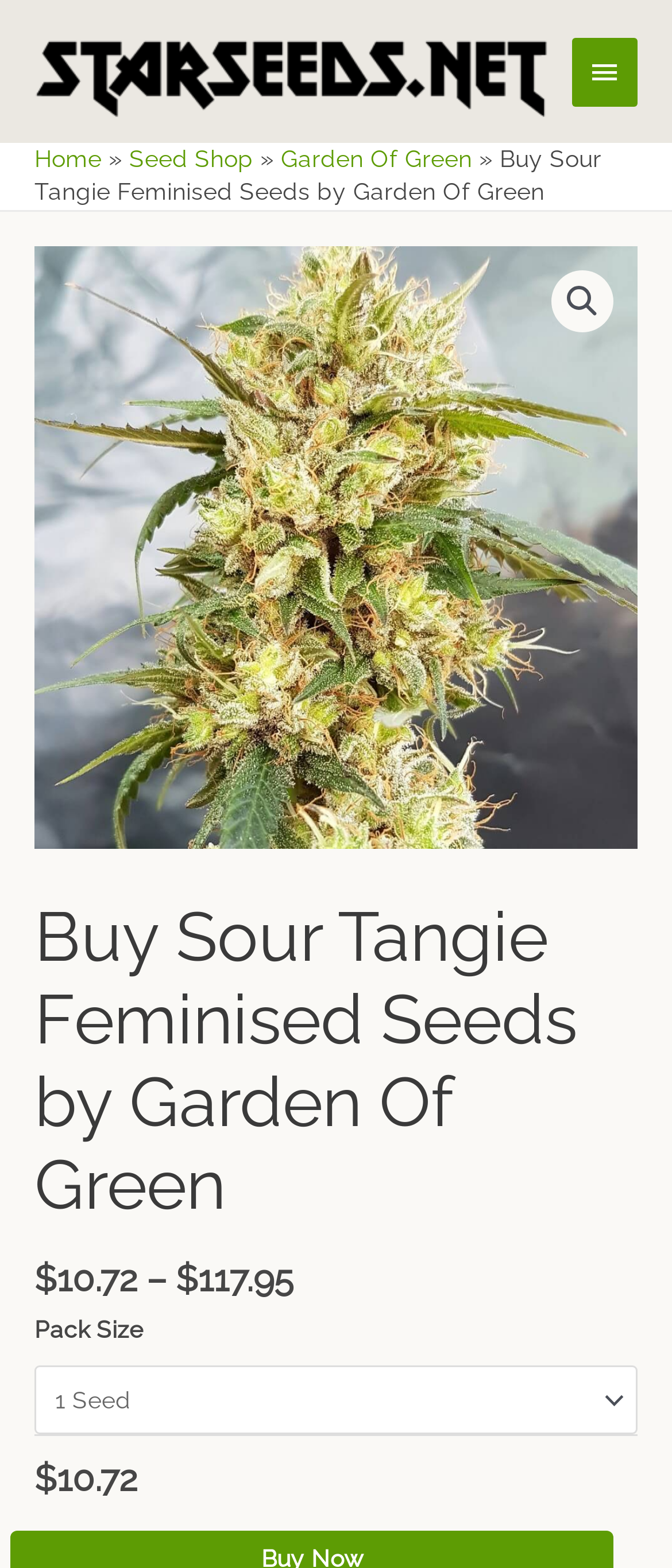Please pinpoint the bounding box coordinates for the region I should click to adhere to this instruction: "Go to the home page".

[0.051, 0.093, 0.151, 0.11]